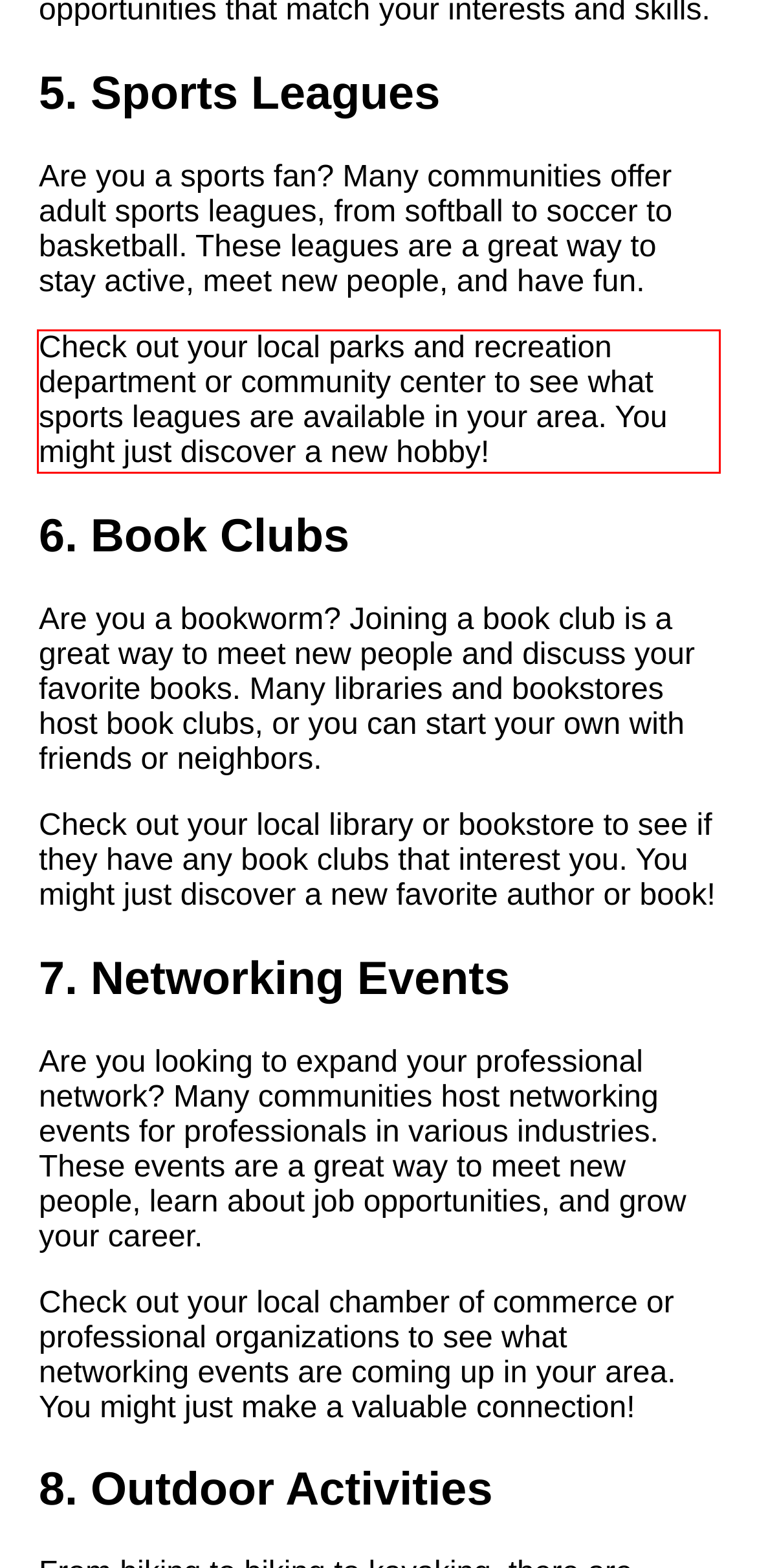You are provided with a screenshot of a webpage featuring a red rectangle bounding box. Extract the text content within this red bounding box using OCR.

Check out your local parks and recreation department or community center to see what sports leagues are available in your area. You might just discover a new hobby!